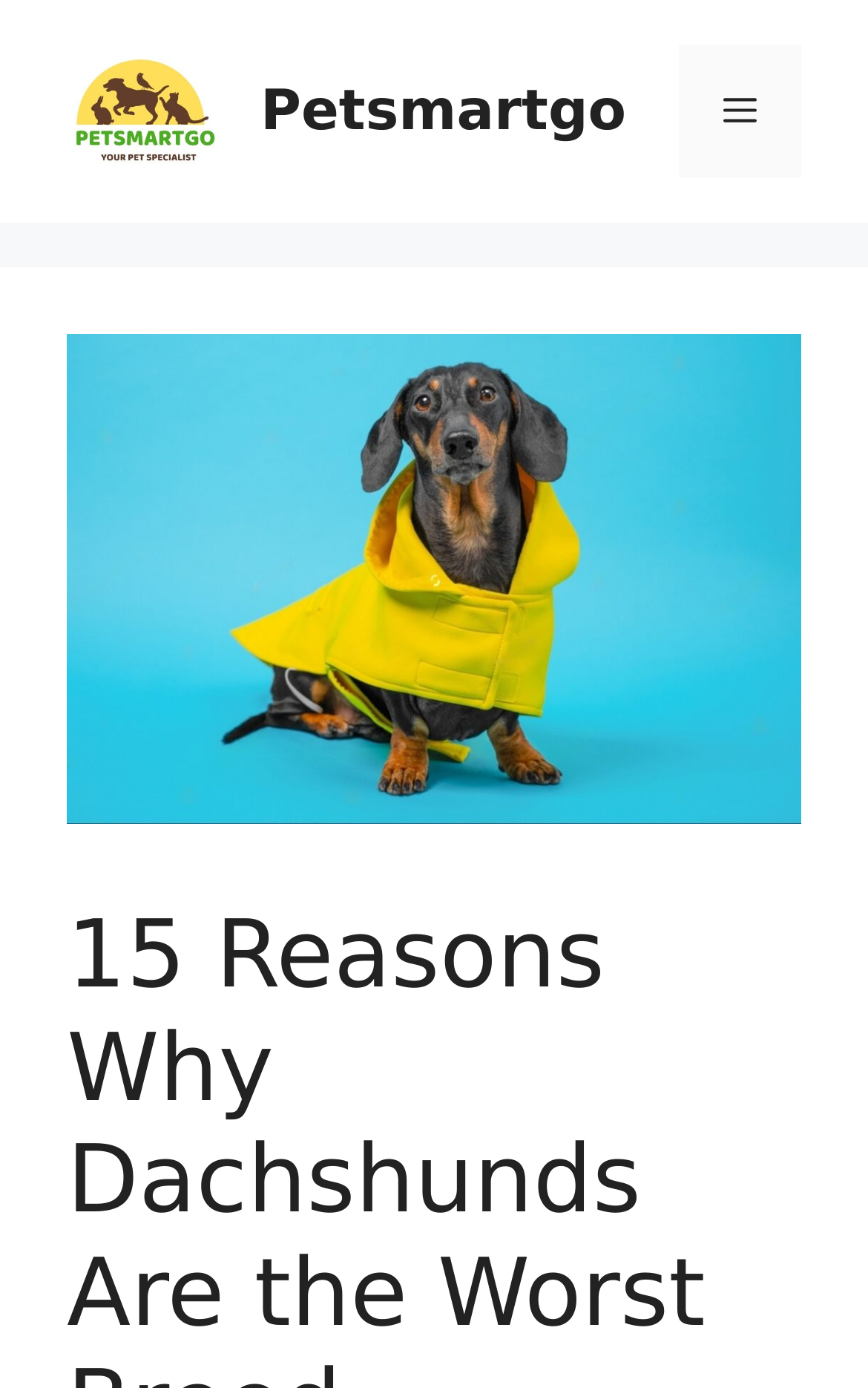Respond with a single word or phrase to the following question: What is the layout of the banner at the top of the page?

Site name on the left, navigation on the right